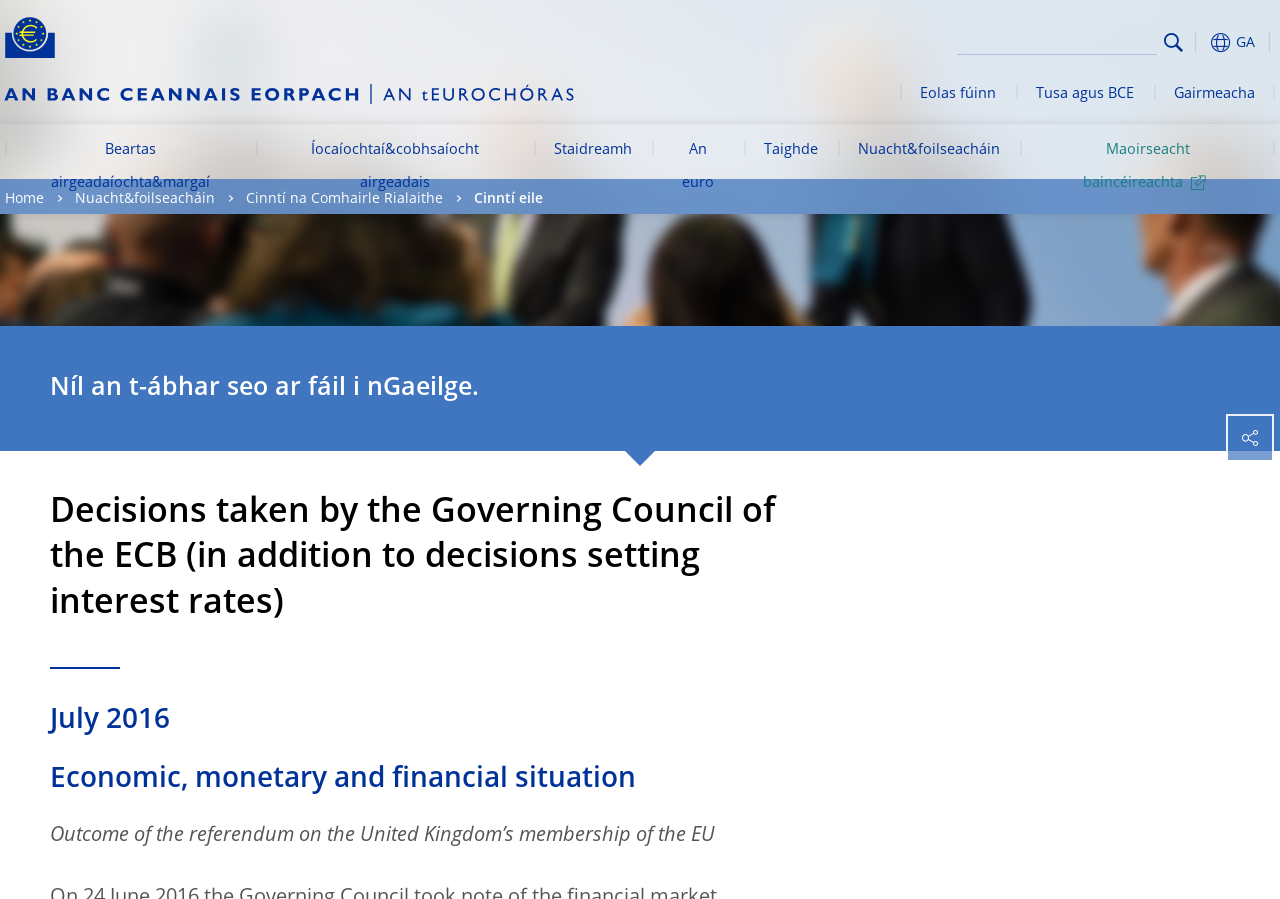Respond to the question below with a single word or phrase:
What is the logo of the European Central Bank?

Euro sign surrounded by stars